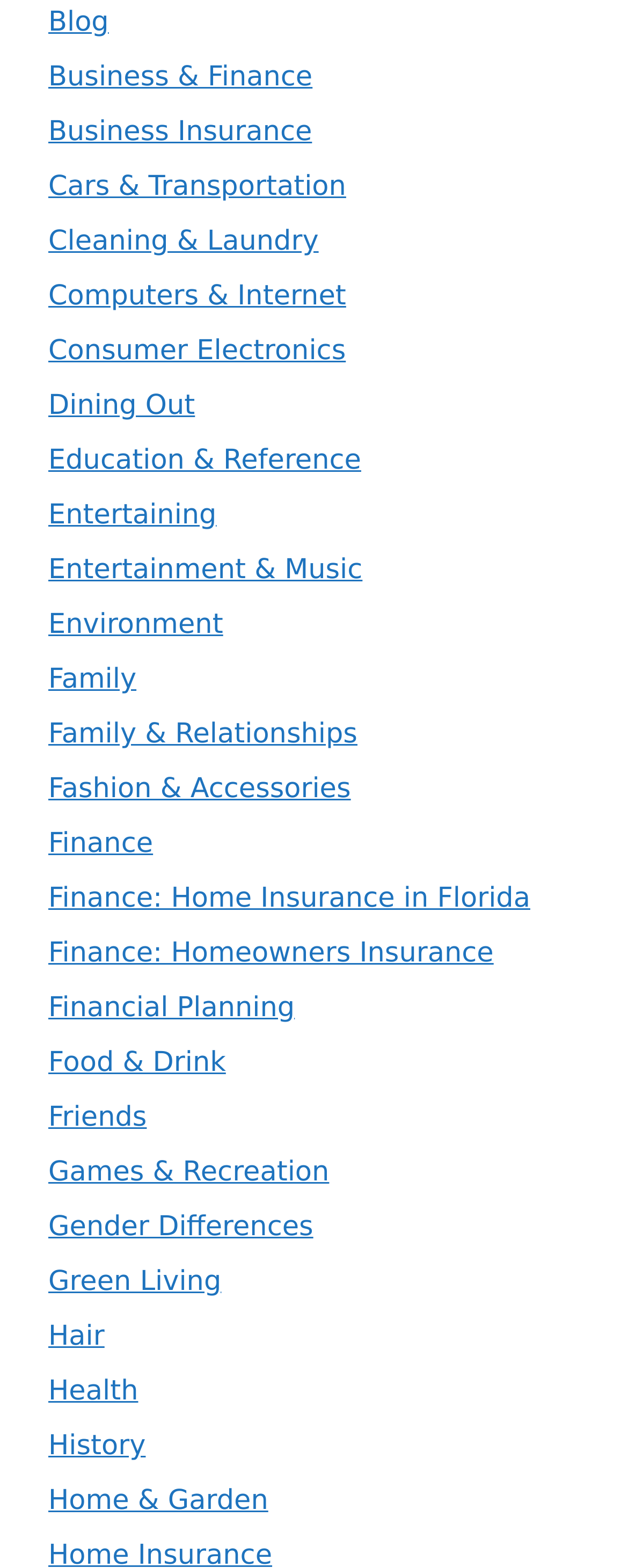Identify the bounding box of the HTML element described as: "Entertaining".

[0.077, 0.319, 0.345, 0.339]